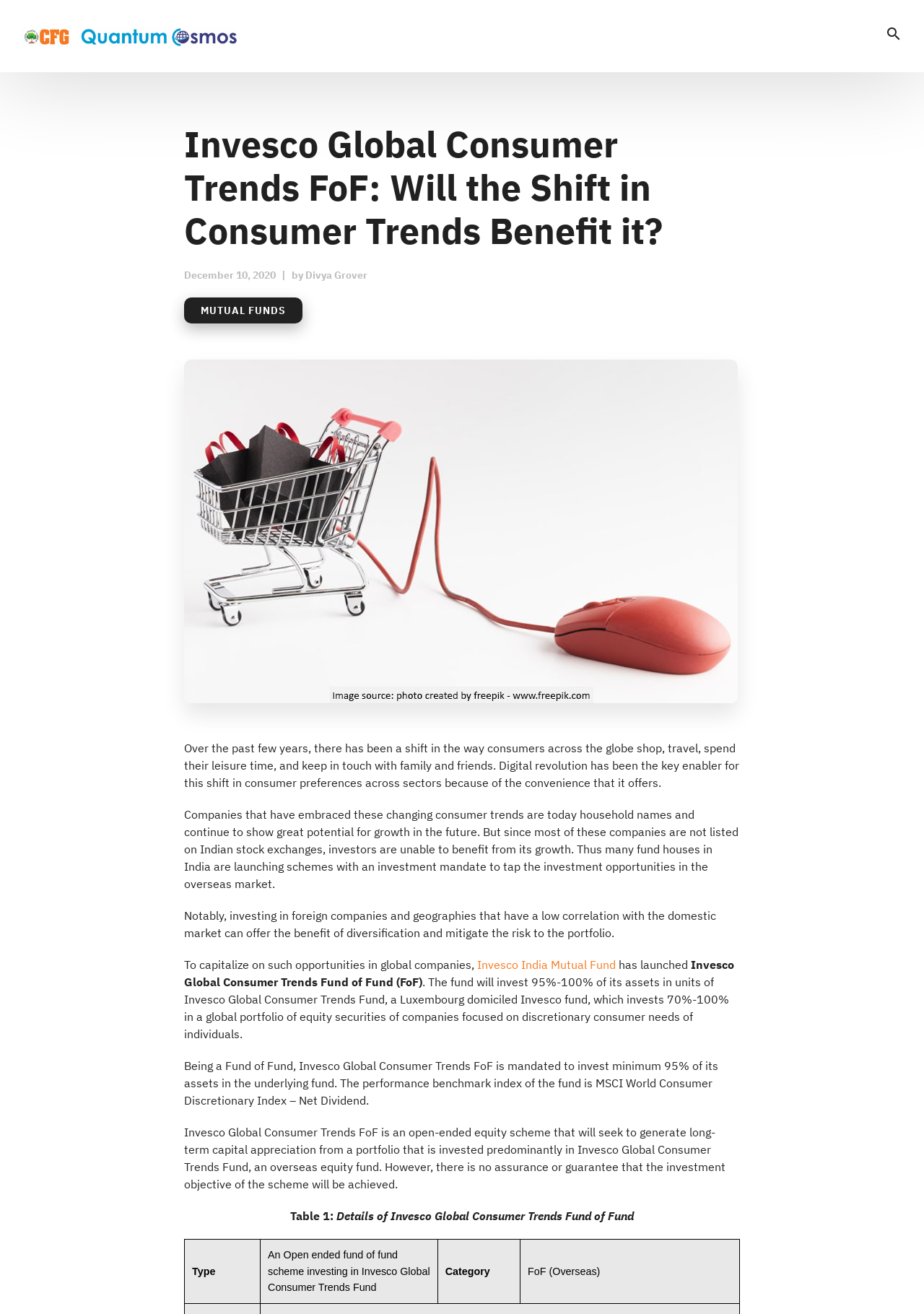What is the name of the author of this article?
Look at the image and respond with a single word or a short phrase.

Divya Grover